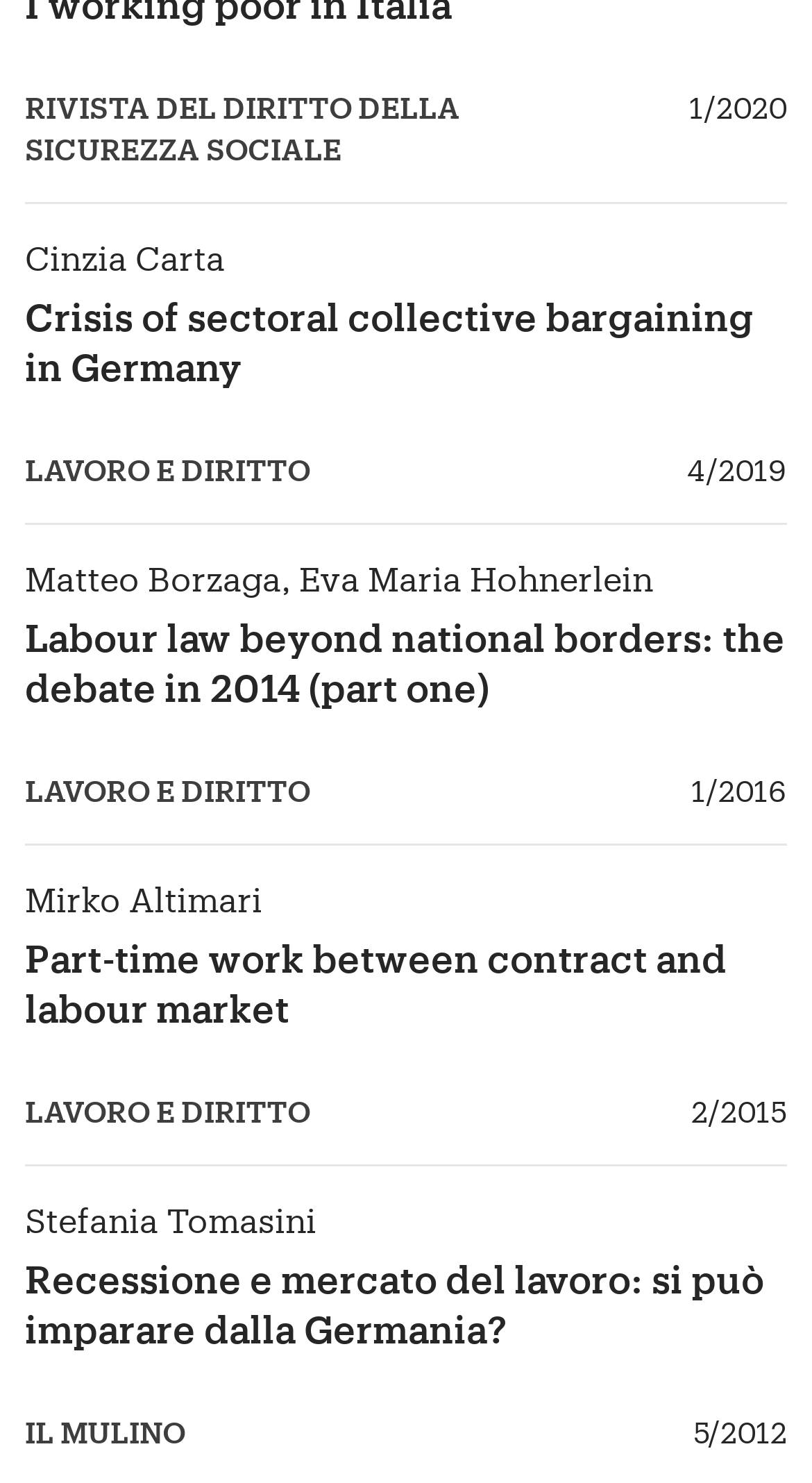Please specify the coordinates of the bounding box for the element that should be clicked to carry out this instruction: "Read article by Cinzia Carta". The coordinates must be four float numbers between 0 and 1, formatted as [left, top, right, bottom].

[0.031, 0.16, 0.277, 0.189]